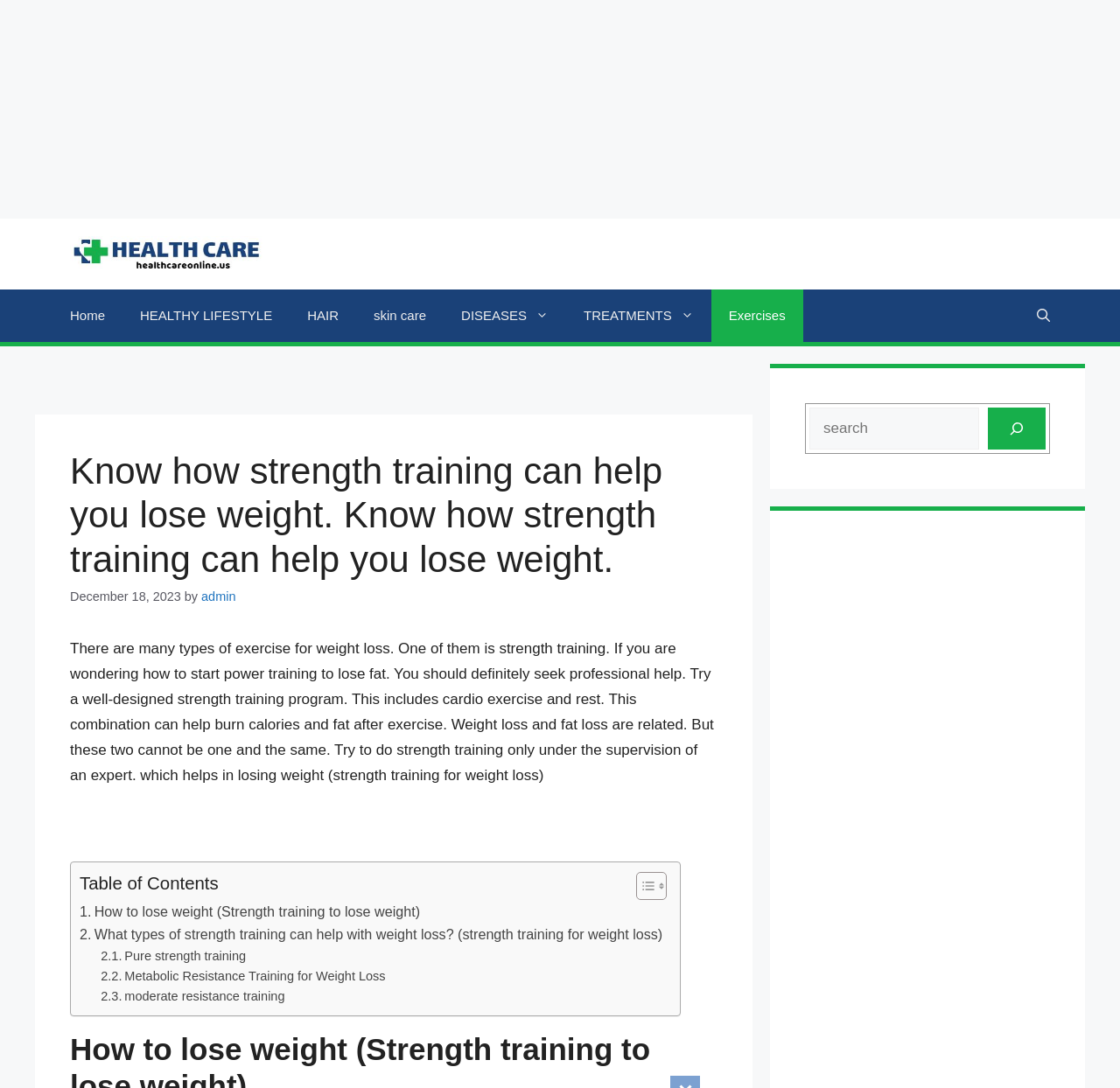Determine which piece of text is the heading of the webpage and provide it.

Know how strength training can help you lose weight. Know how strength training can help you lose weight.